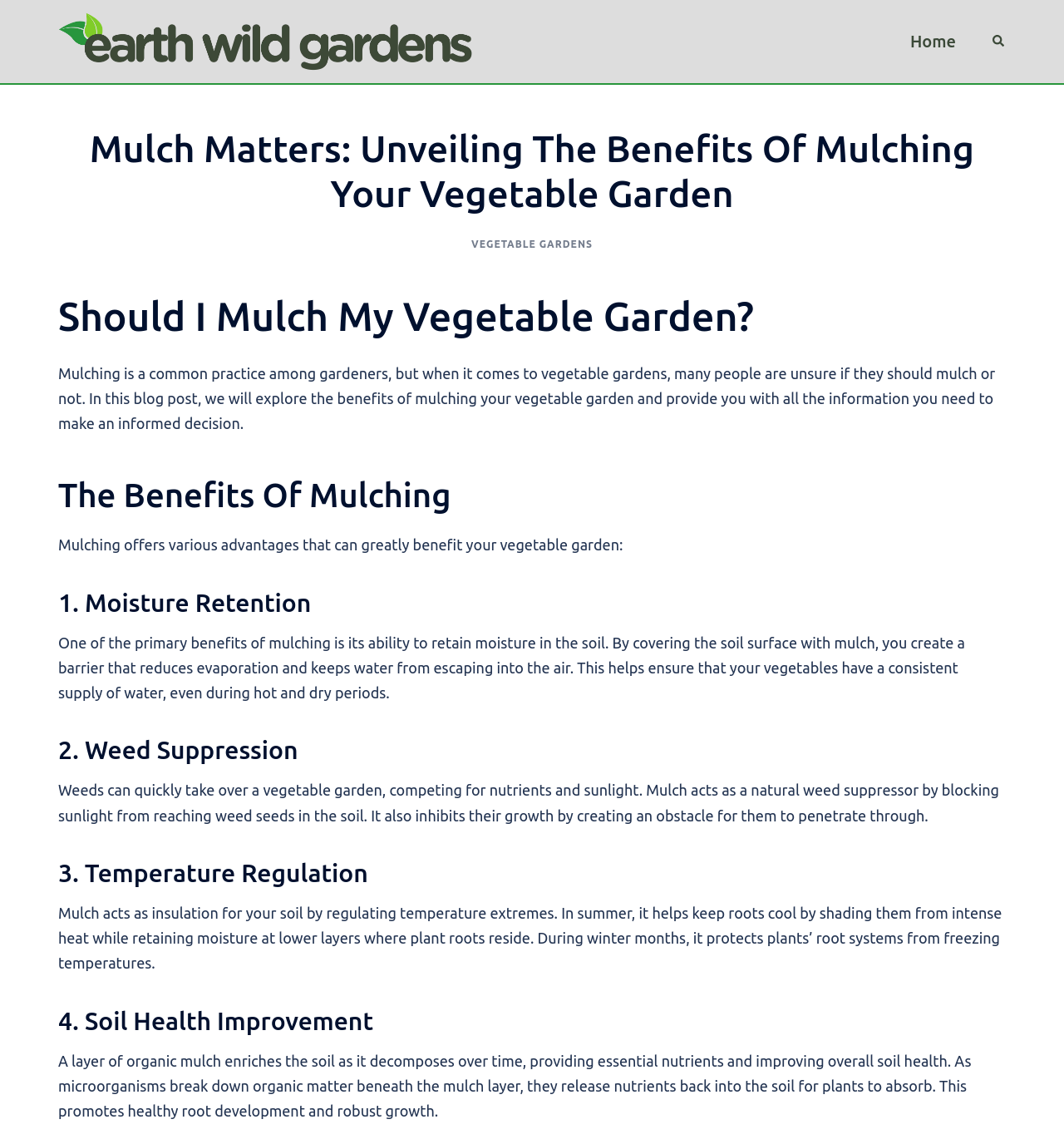Please study the image and answer the question comprehensively:
What is the result of microorganisms breaking down organic matter beneath the mulch layer?

The webpage explains that as microorganisms break down organic matter beneath the mulch layer, they release nutrients back into the soil for plants to absorb, promoting healthy root development and robust growth.